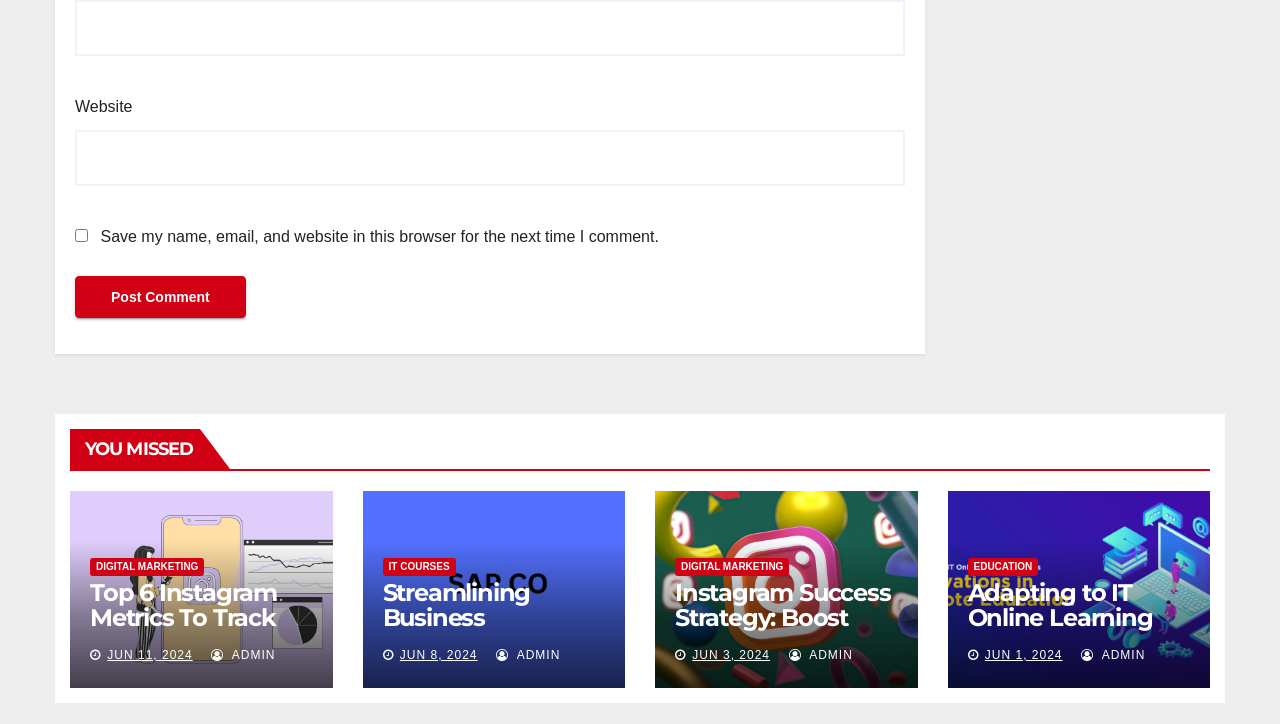Given the element description parent_node: IT COURSES, specify the bounding box coordinates of the corresponding UI element in the format (top-left x, top-left y, bottom-right x, bottom-right y). All values must be between 0 and 1.

[0.283, 0.678, 0.488, 0.95]